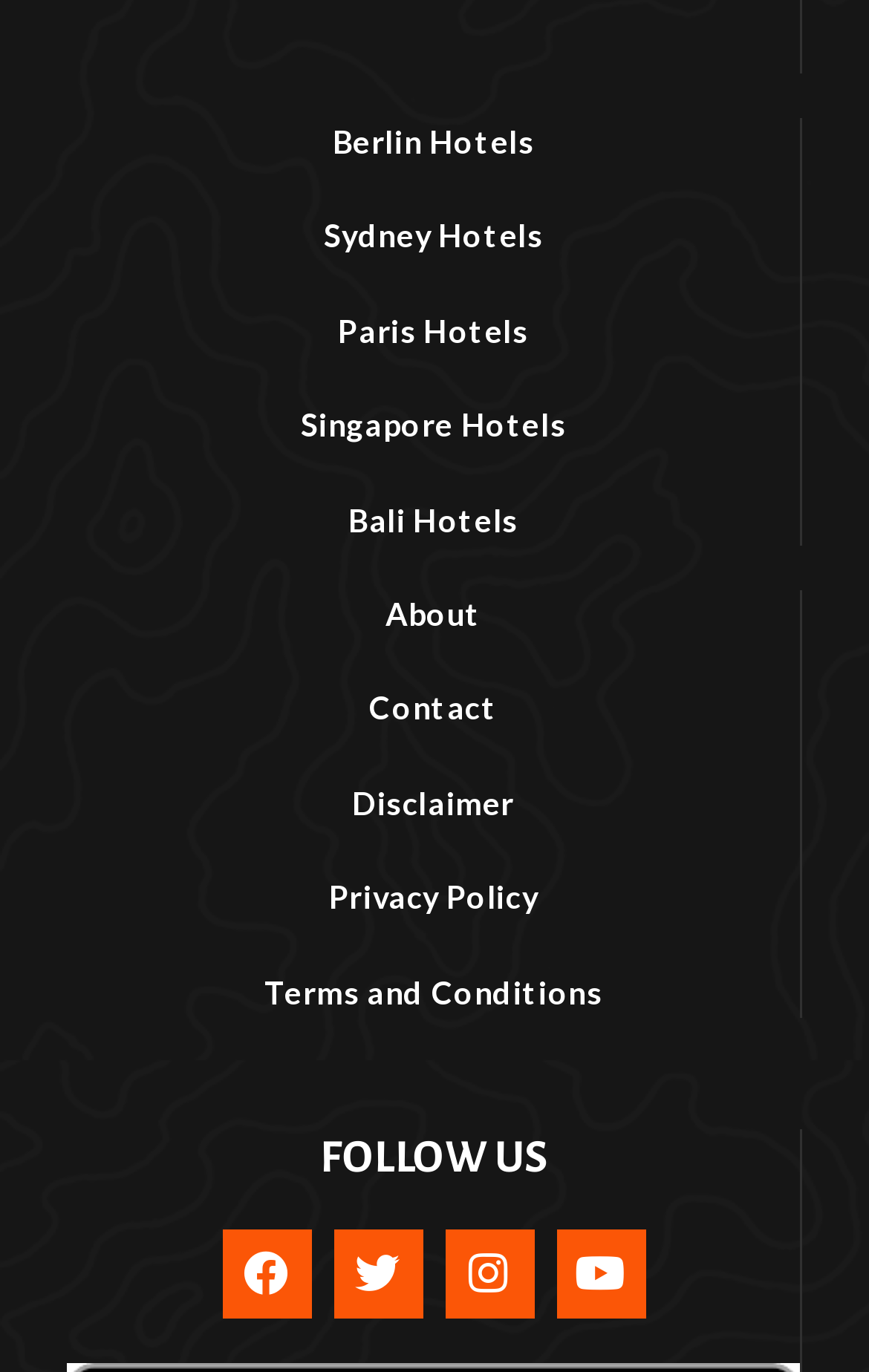Identify the bounding box of the UI element described as follows: "Terms and Conditions". Provide the coordinates as four float numbers in the range of 0 to 1 [left, top, right, bottom].

[0.077, 0.706, 0.921, 0.742]